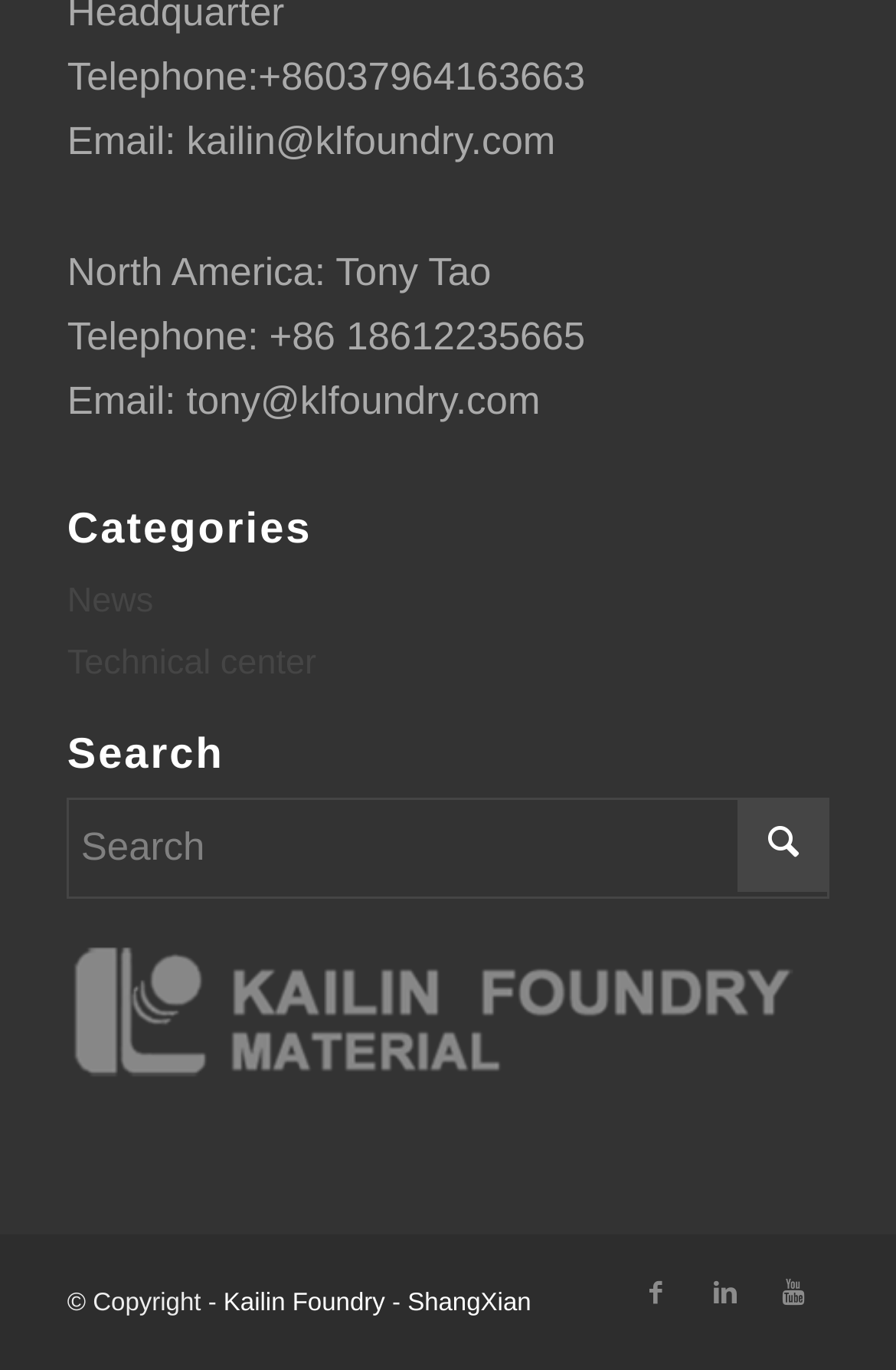Given the element description, predict the bounding box coordinates in the format (top-left x, top-left y, bottom-right x, bottom-right y). Make sure all values are between 0 and 1. Here is the element description: ShangXian

[0.455, 0.941, 0.593, 0.961]